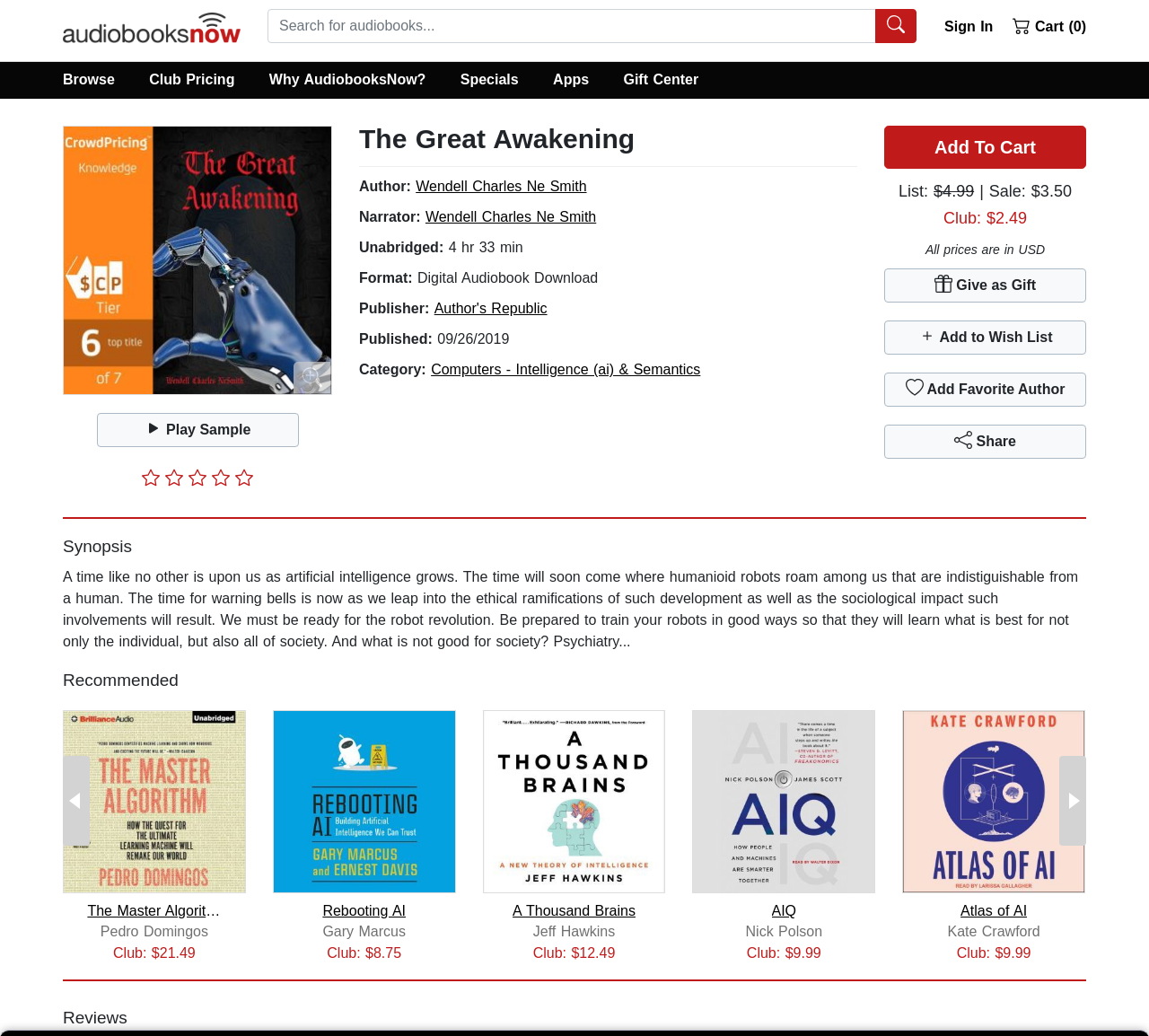Detail the features and information presented on the webpage.

This webpage is about an audiobook titled "The Great Awakening" by Wendell Charles Ne Smith. At the top, there is a link to "Audiobooks Now" with an accompanying image, and a search bar with a search button and a magnifying glass icon. To the right of the search bar, there are buttons for signing in and accessing the cart.

Below the top section, there is a navigation menu with links to "Browse", "Club Pricing", "Why AudiobooksNow?", "Specials", "Apps", and "Gift Center". 

On the left side of the page, there is an image of the audiobook cover, with a "zoom in" button and a "play sample" button below it. Next to the image, there is a rating system with five stars, and a slider to adjust the rating.

The main content of the page is divided into sections. The first section displays the audiobook's title, author, and narrator, along with details about the audiobook's format, publisher, and publication date. 

The next section is a synopsis of the audiobook, which discusses the growth of artificial intelligence and its potential impact on society. 

Below the synopsis, there is a section recommending similar audiobooks, with images and links to "The Master Algorithm", "Rebooting AI", "A Thousand Brains", "AIQ", and "Atlas of AI". Each recommended audiobook has a link to its page and a display of its club price.